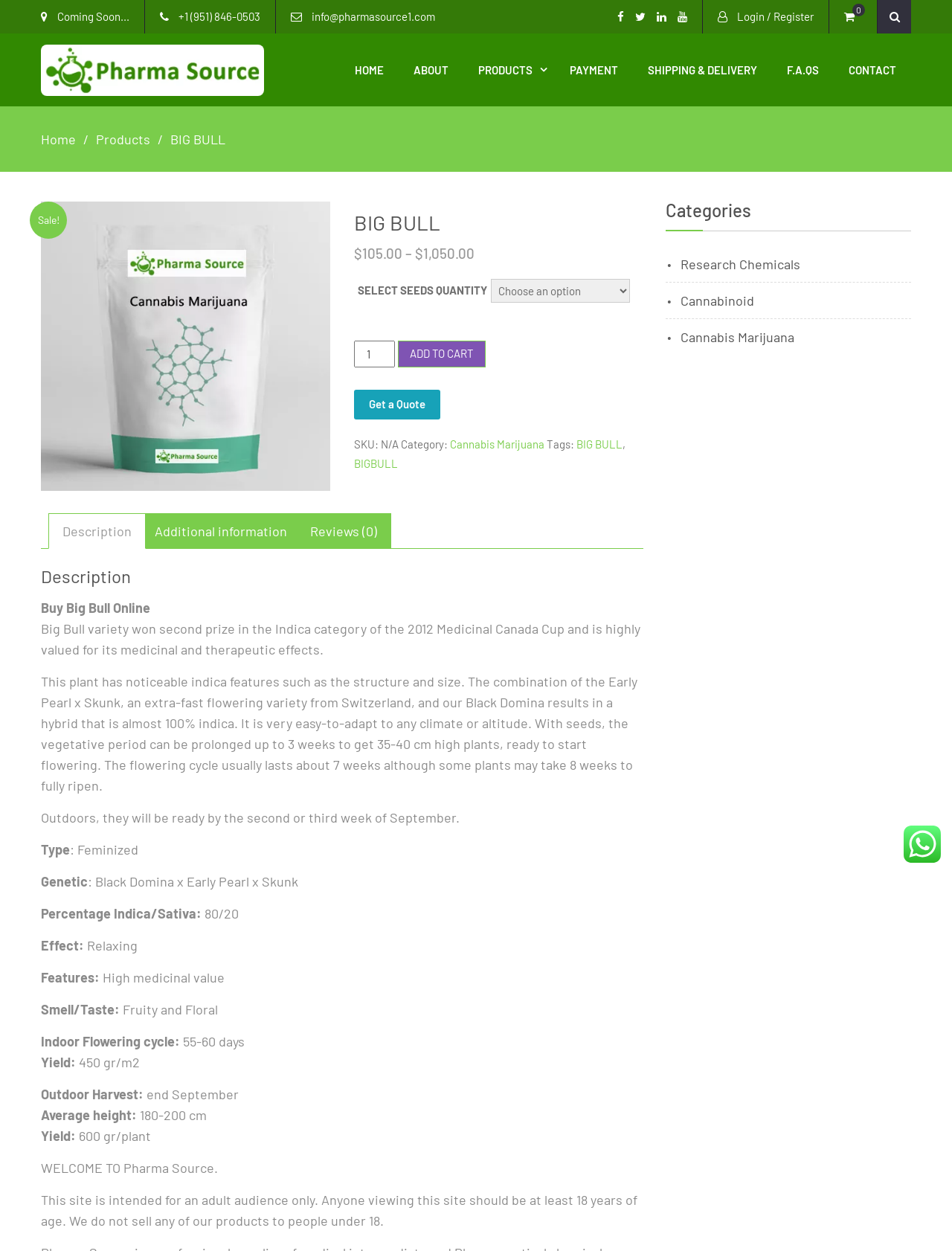Determine the bounding box coordinates for the clickable element required to fulfill the instruction: "Call the phone number". Provide the coordinates as four float numbers between 0 and 1, i.e., [left, top, right, bottom].

None